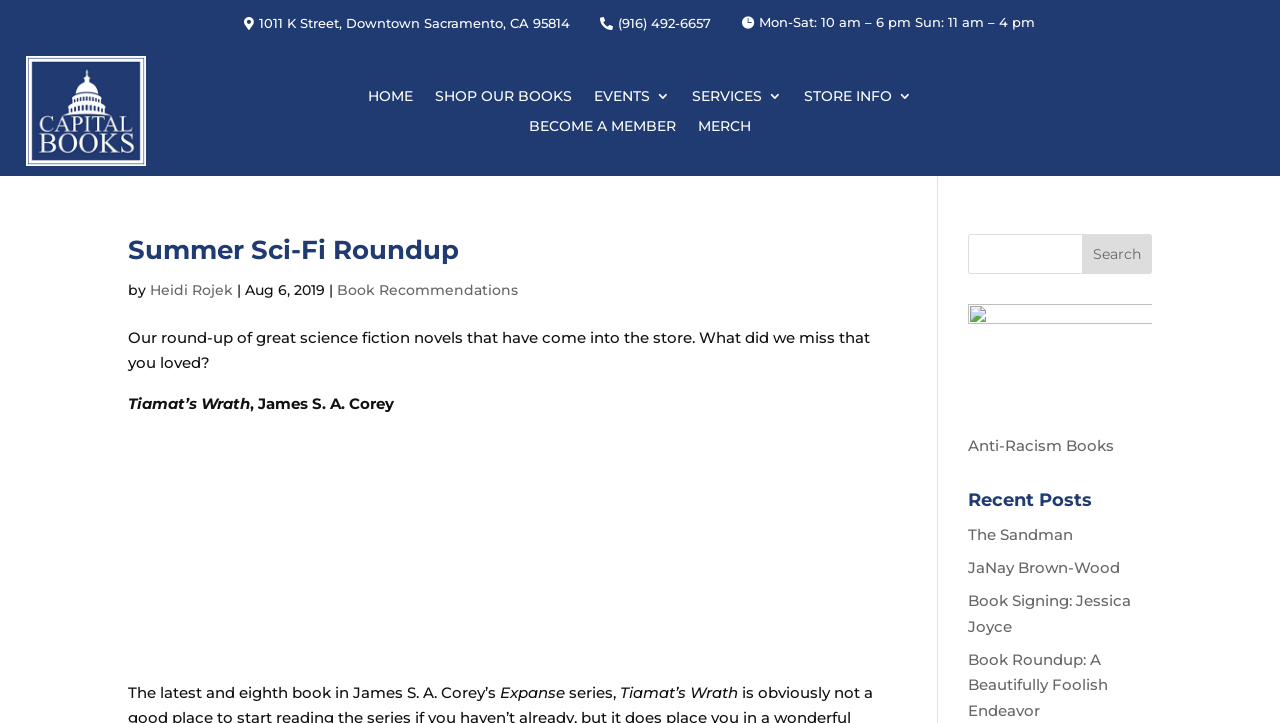What are the store hours of Capital Books On K?
Provide a detailed and well-explained answer to the question.

I found the store hours by looking at the static text element with the bounding box coordinates [0.593, 0.02, 0.809, 0.042], which contains the text 'Mon-Sat: 10 am – 6 pm Sun: 11 am – 4 pm'.